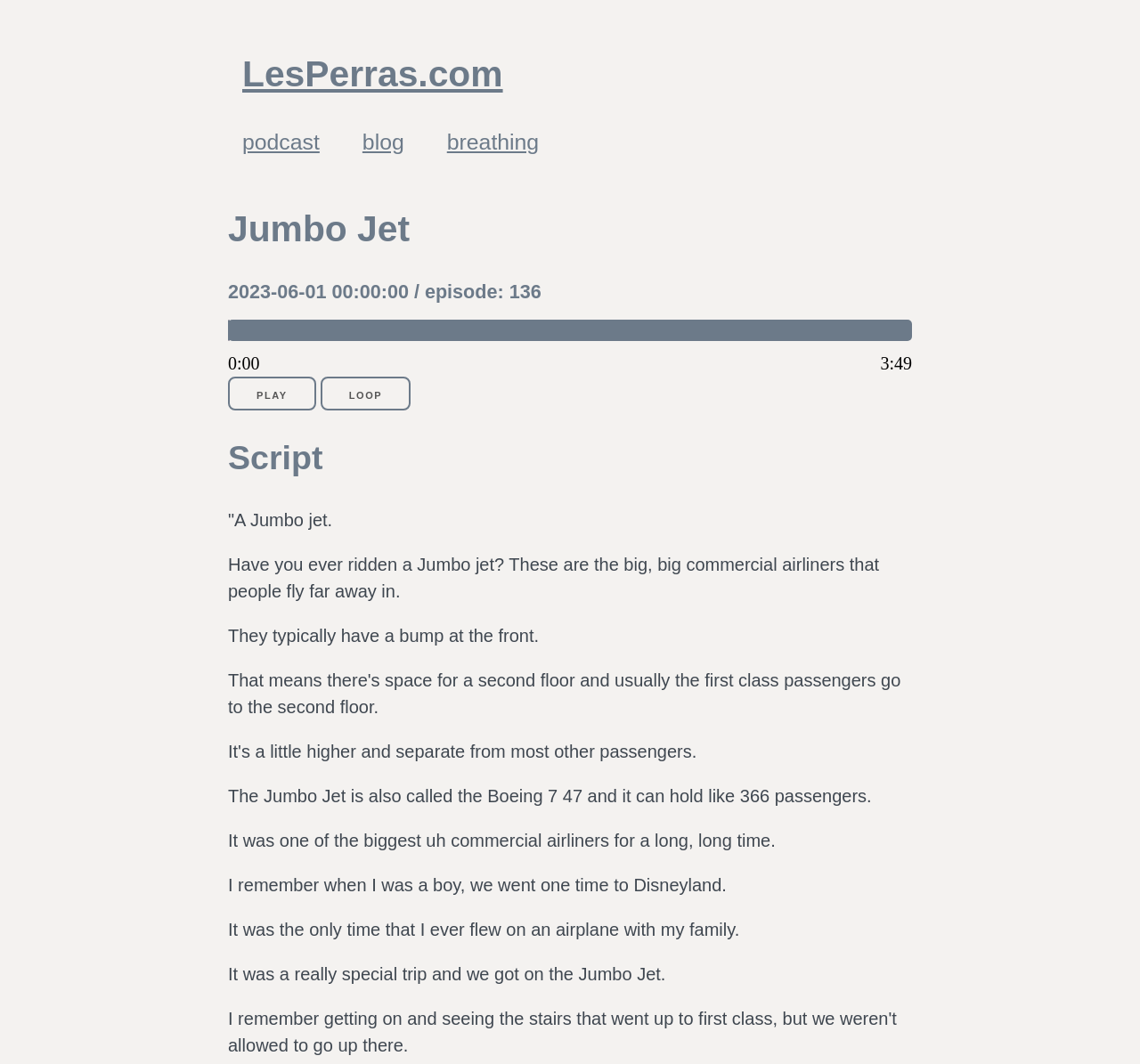What is the name of the website?
Using the image as a reference, give an elaborate response to the question.

The name of the website can be found at the top of the webpage, where it says 'LesPerras.com' in a heading element.